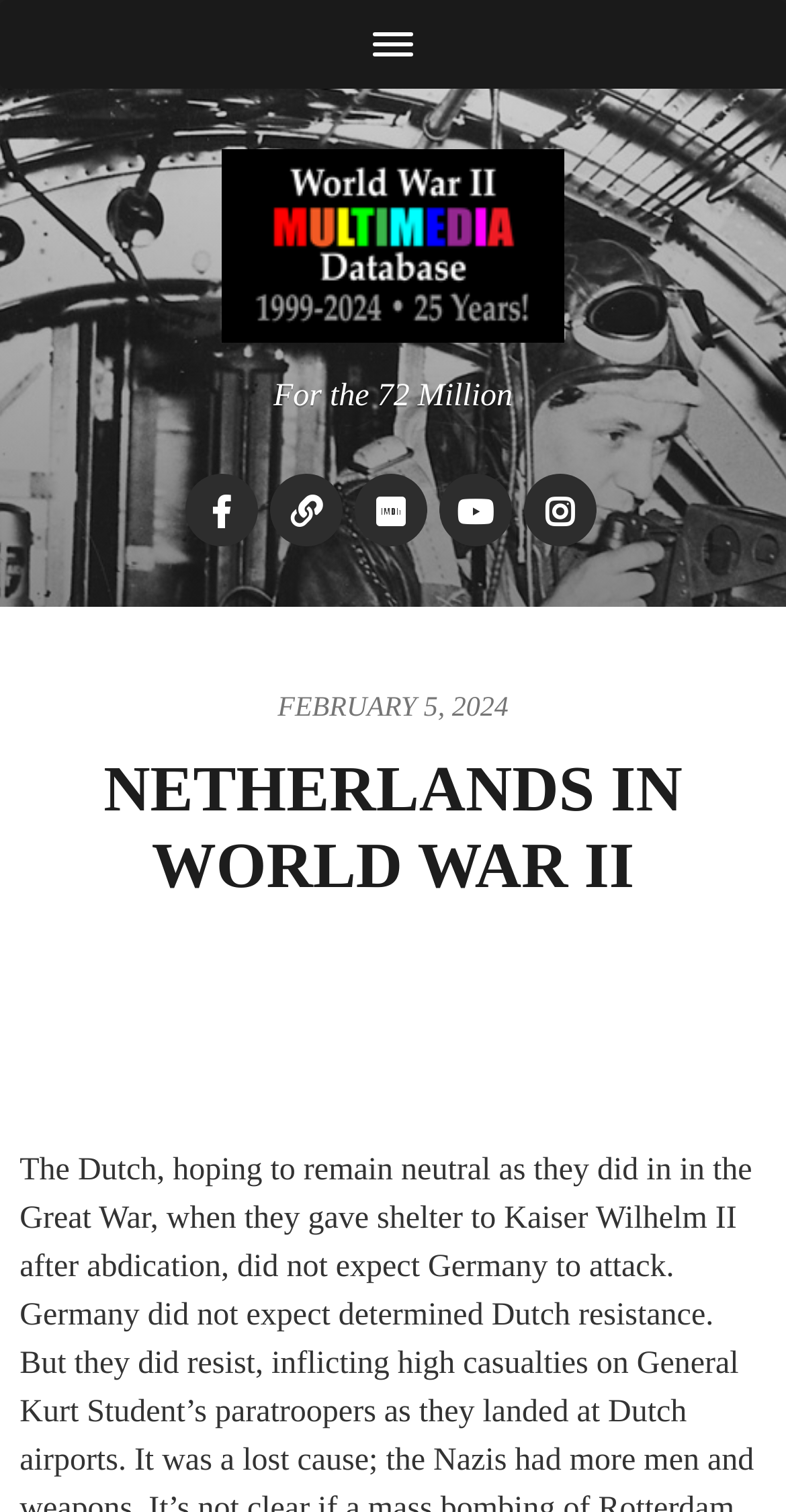Provide the bounding box coordinates of the UI element that matches the description: "Facebook".

[0.235, 0.313, 0.327, 0.361]